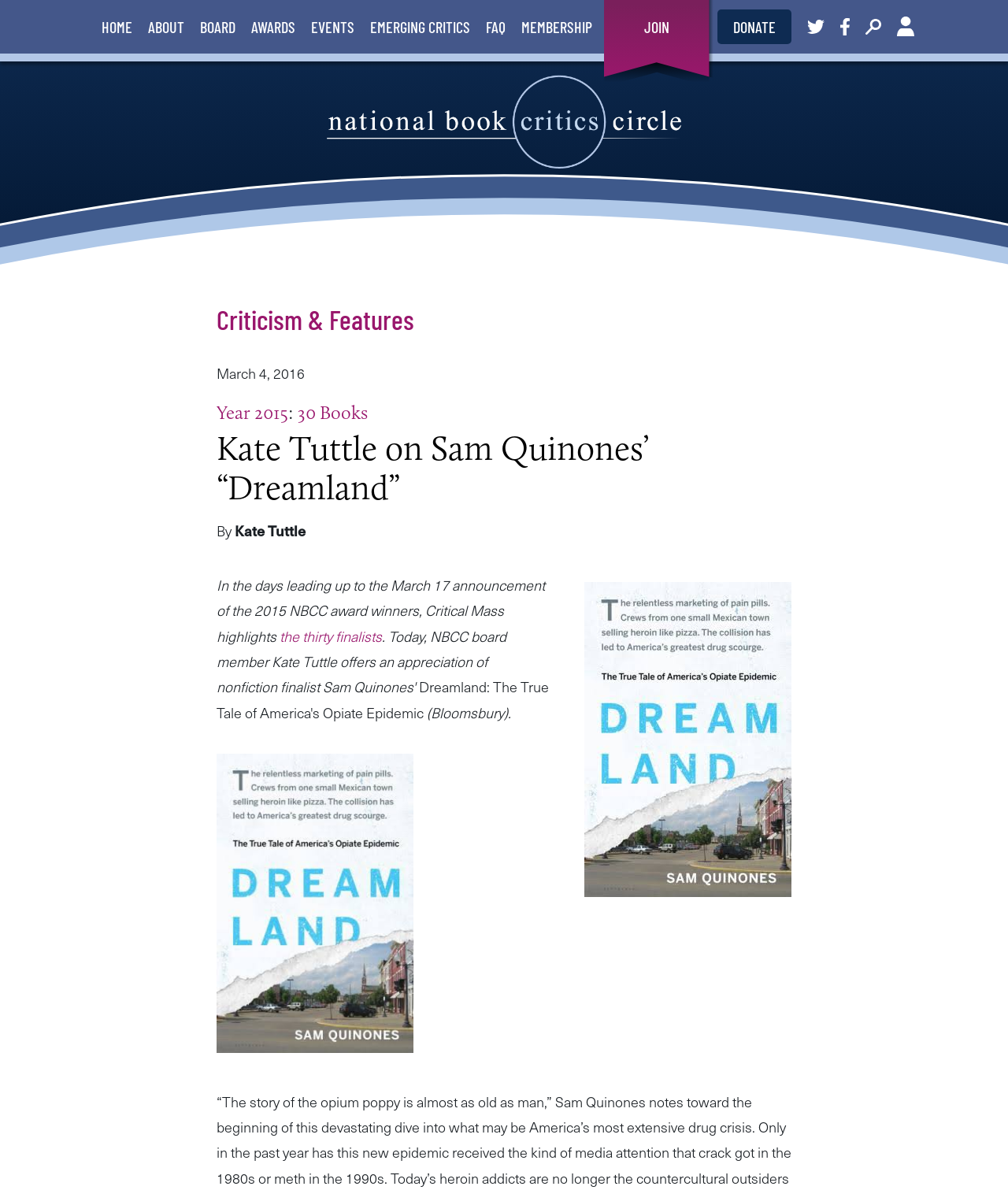Please indicate the bounding box coordinates of the element's region to be clicked to achieve the instruction: "go to home page". Provide the coordinates as four float numbers between 0 and 1, i.e., [left, top, right, bottom].

[0.093, 0.0, 0.139, 0.045]